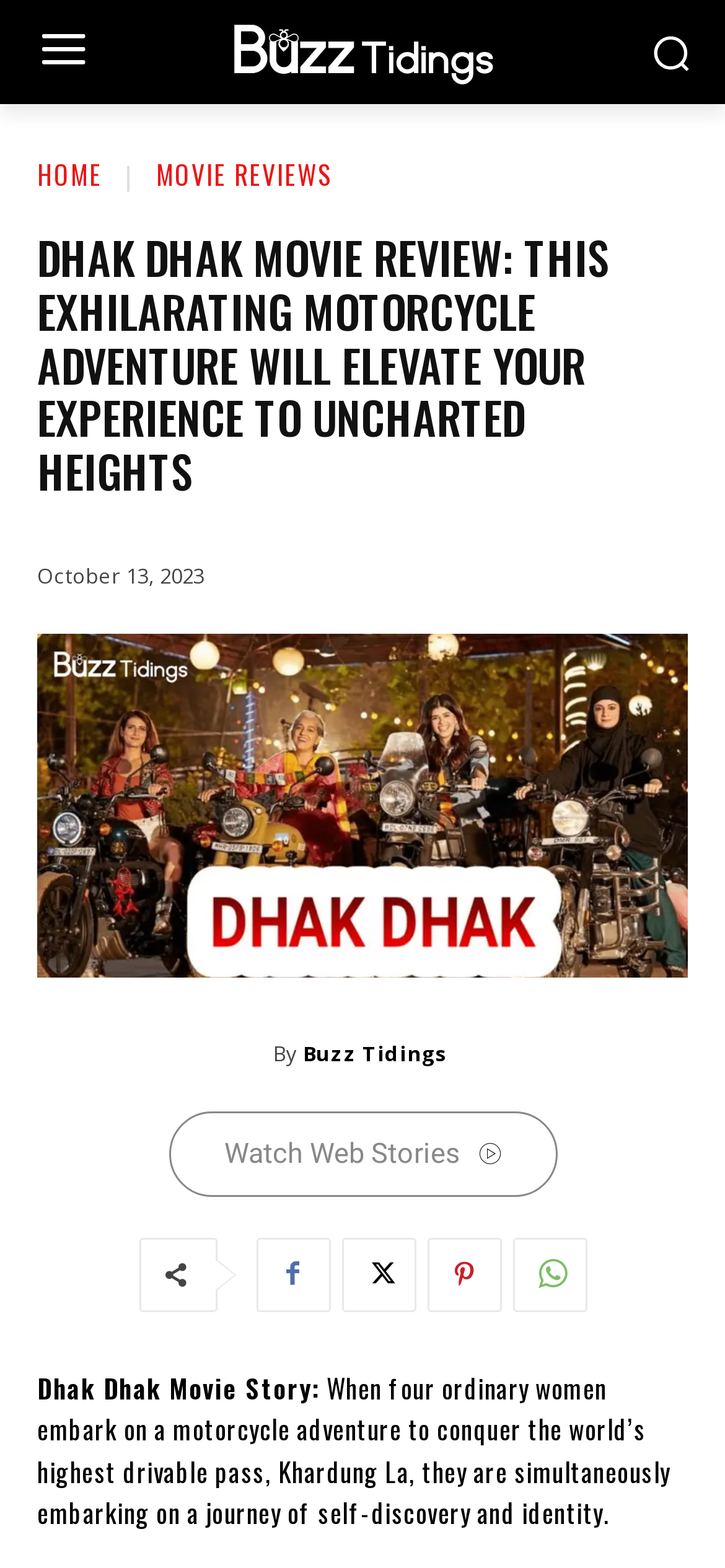Generate a thorough caption detailing the webpage content.

The webpage is a movie review page for the film "Dhak Dhak". At the top left corner, there is a logo link, accompanied by an image of the logo. To the right of the logo, there is a smaller image. Below the logo, there are two links, "HOME" and "MOVIE REVIEWS", positioned side by side.

The main content of the page is headed by a large title, "DHAK DHAK MOVIE REVIEW: THIS EXHILARATING MOTORCYCLE ADVENTURE WILL ELEVATE YOUR EXPERIENCE TO UNCHARTED HEIGHTS", which spans almost the entire width of the page. Below the title, there is a timestamp indicating the review was published on October 13, 2023.

To the right of the timestamp, there is a byline, "By", followed by a link to the author's name, "Buzz Tidings". Further down, there is a link to "Watch Web Stories" with an icon, and a row of social media links, including Facebook, Twitter, Instagram, and YouTube.

The main review content starts with a heading, "Dhak Dhak Movie Story:", followed by a paragraph summarizing the movie's plot. The plot revolves around four ordinary women who embark on a motorcycle adventure to conquer the world's highest drivable pass, Khardung La, and simultaneously discover their identities.